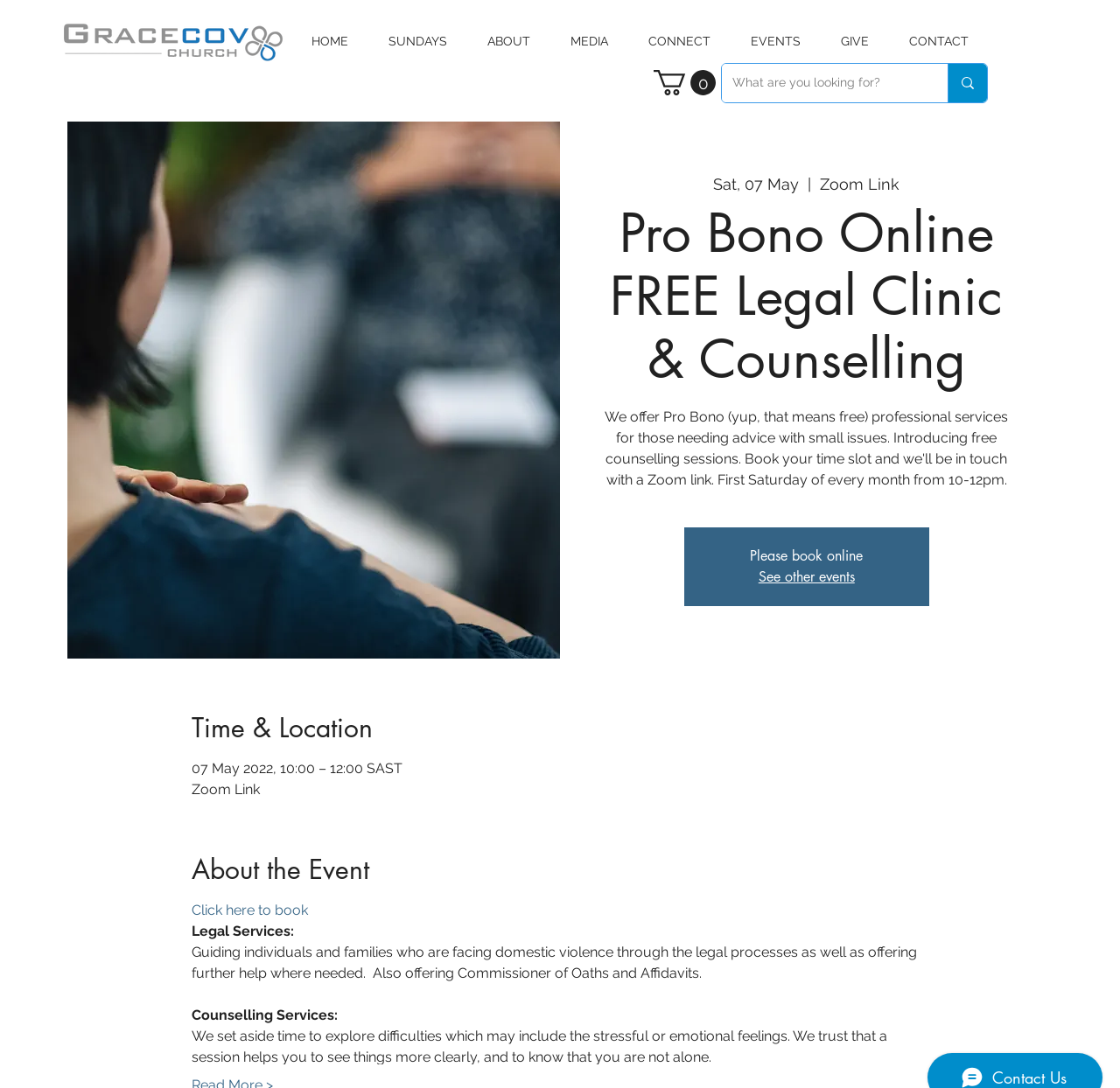Locate the bounding box coordinates of the element to click to perform the following action: 'Click the HOME link'. The coordinates should be given as four float values between 0 and 1, in the form of [left, top, right, bottom].

[0.259, 0.018, 0.329, 0.058]